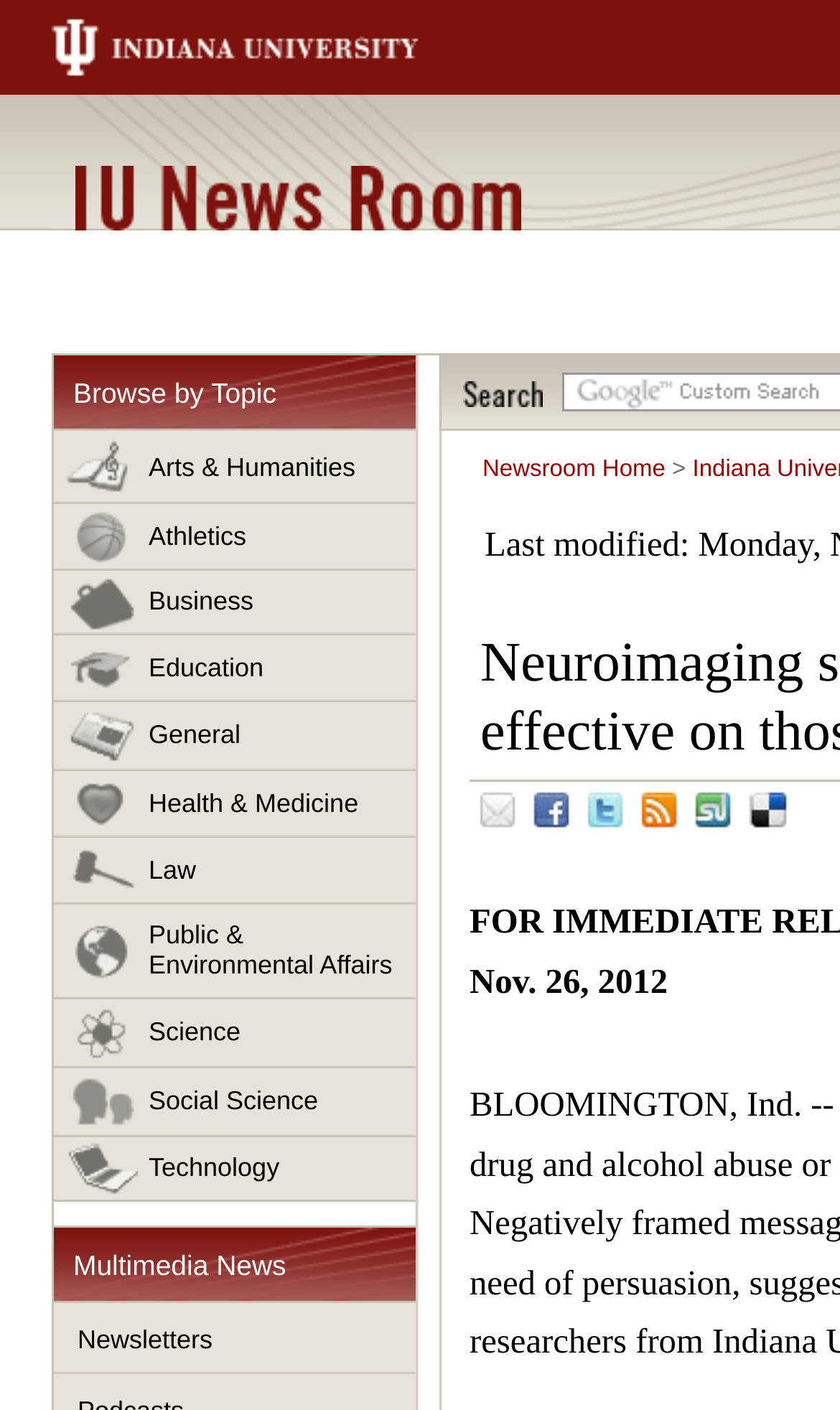Give a full account of the webpage's elements and their arrangement.

This webpage is from the Indiana University News Room, with a focus on a neuroimaging study about the effectiveness of negative messages in deterring drug and alcohol abuse. 

At the top left, there is a link to the Indiana University homepage. Next to it, there is a heading that reads "IU News Room". Below this heading, there is another link to the IU News Room. 

On the left side of the page, there is a list of topics to browse, including Arts & Humanities, Athletics, Business, Education, and more. Each topic is a link that can be clicked to access related news articles. 

Below the topic list, there is a heading that reads "Multimedia News", followed by a link to Newsletters. 

On the right side of the page, there is a search bar with a heading that reads "Search". Below the search bar, there is a link to the Newsroom Home page, accompanied by a static text ">" symbol. 

Further down on the right side, there are links to the university's social media profiles, including Email, Facebook, Twitter, Newsfeeds, and StumbleUpon. 

At the bottom right, there is a static text that displays the date "Nov. 26, 2012".